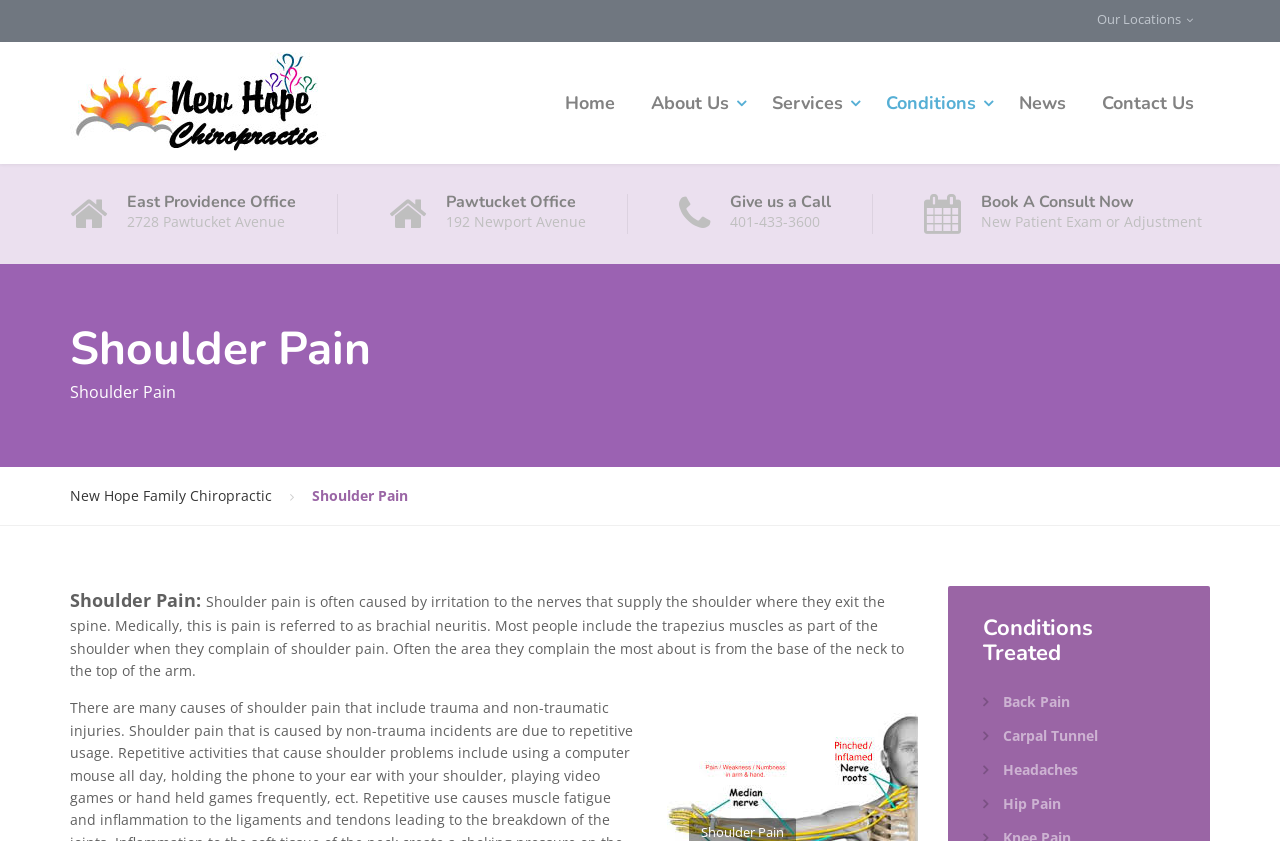Pinpoint the bounding box coordinates of the element that must be clicked to accomplish the following instruction: "Click on the 'Our Locations' menu". The coordinates should be in the format of four float numbers between 0 and 1, i.e., [left, top, right, bottom].

[0.844, 0.0, 0.945, 0.05]